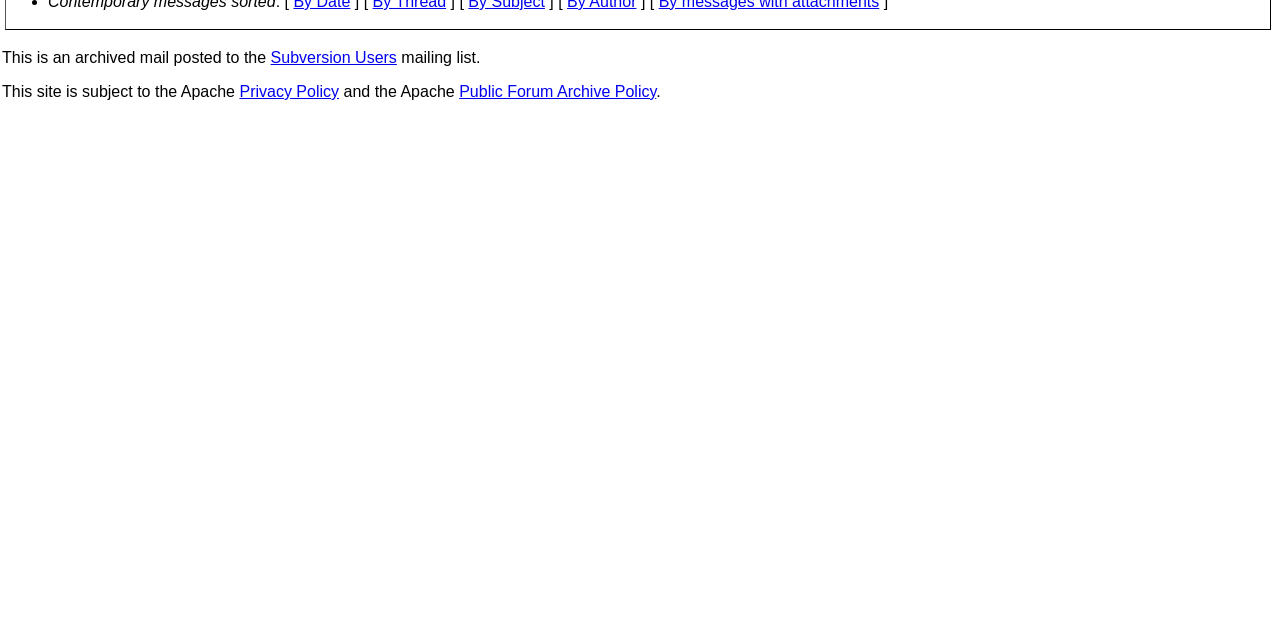Predict the bounding box of the UI element that fits this description: "parent_node: EMAIL * aria-describedby="email-notes" name="email"".

None